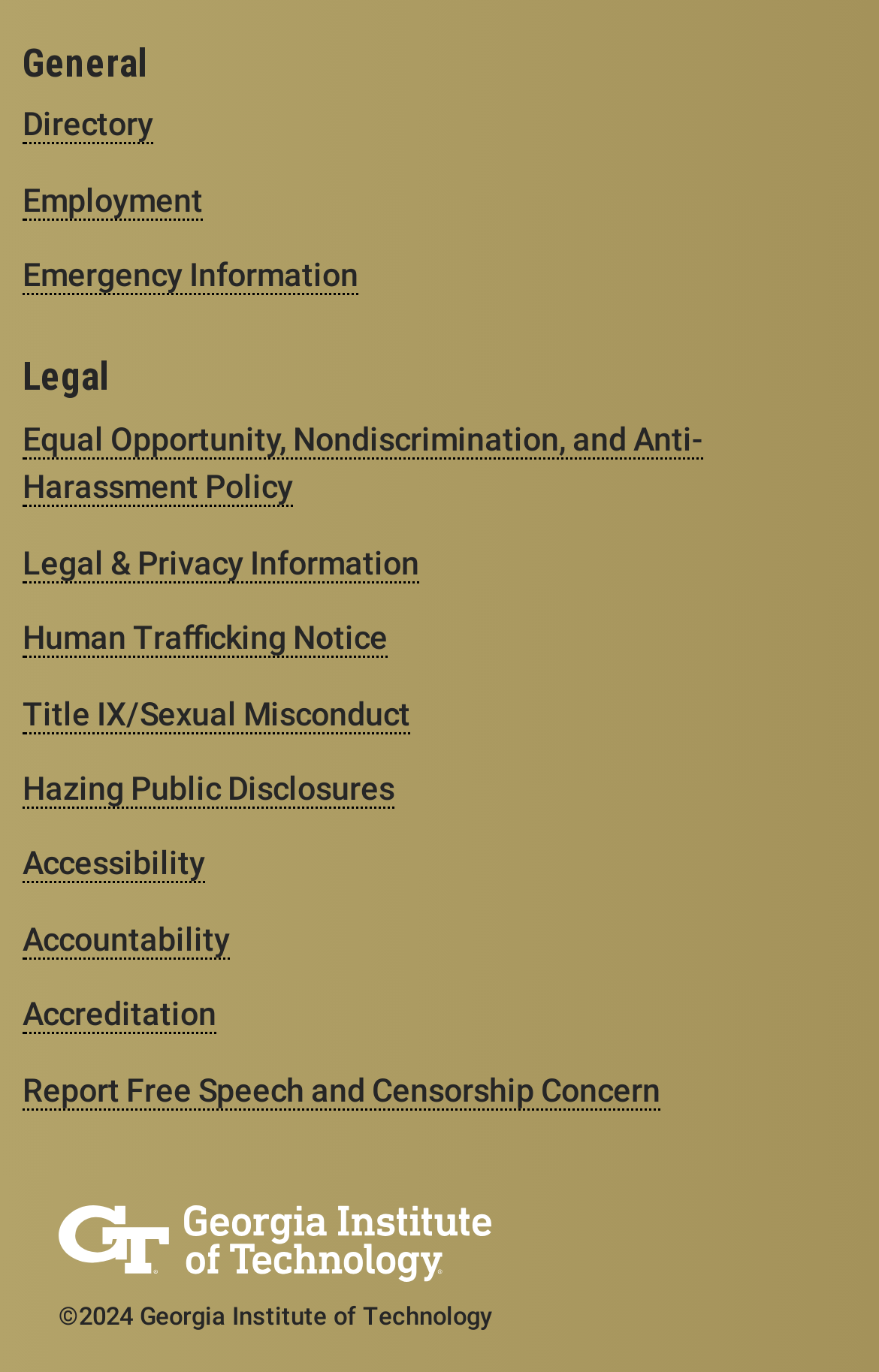Determine the bounding box of the UI component based on this description: "Emergency Information". The bounding box coordinates should be four float values between 0 and 1, i.e., [left, top, right, bottom].

[0.026, 0.187, 0.408, 0.215]